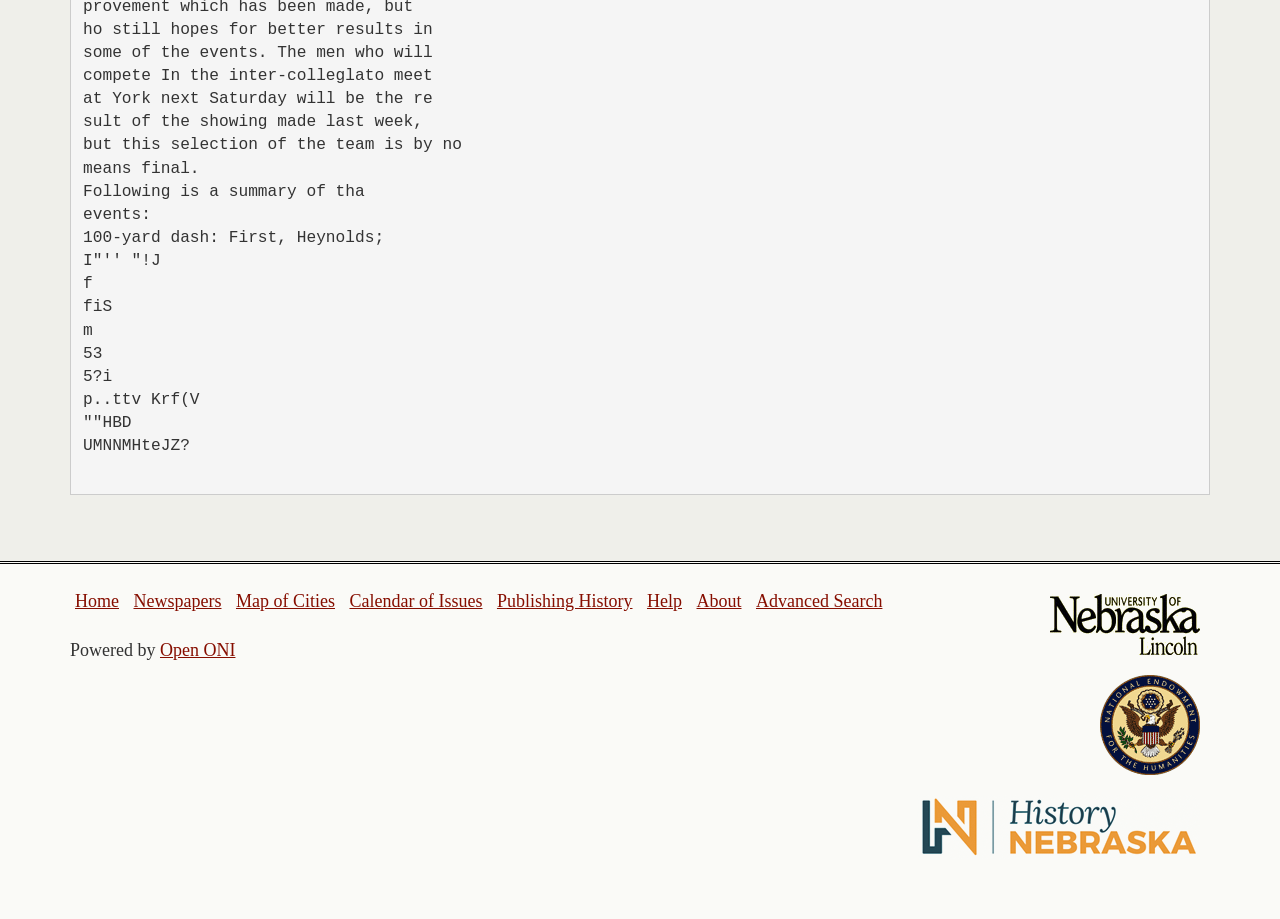How many logos are displayed on the webpage? Observe the screenshot and provide a one-word or short phrase answer.

3